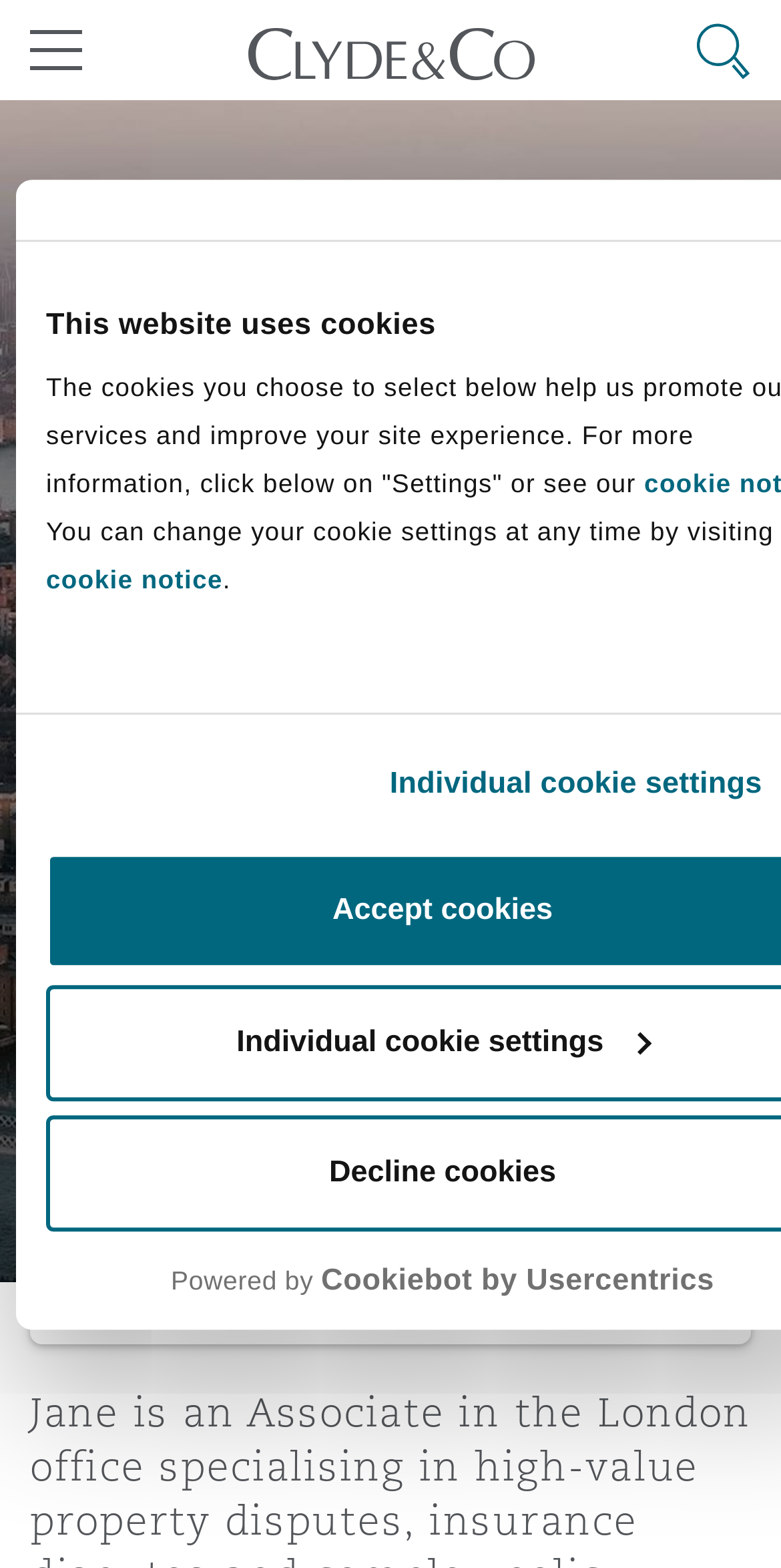Please respond in a single word or phrase: 
What is the name of the law firm?

Clyde & Co